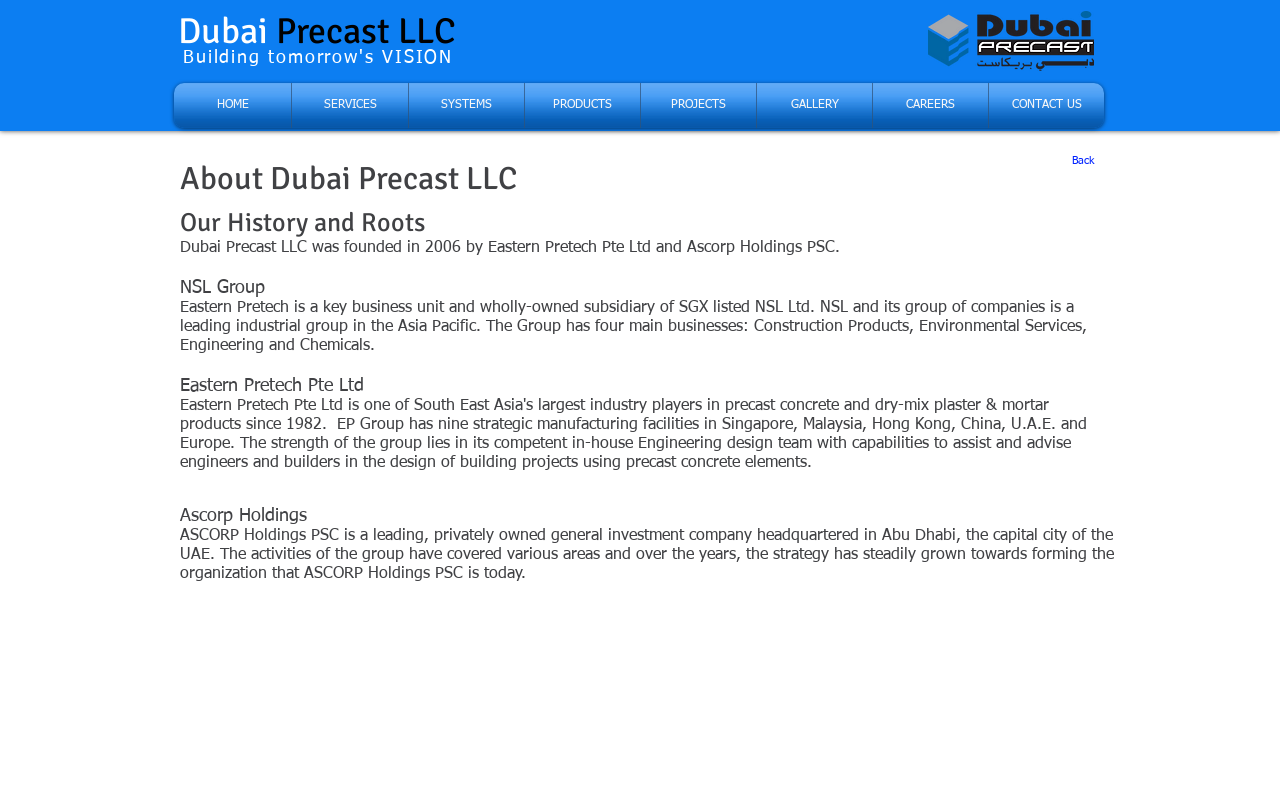How many navigation links are there?
Based on the image, answer the question with as much detail as possible.

The navigation links can be found under the 'Site' navigation element with bounding box coordinates [0.136, 0.105, 0.863, 0.163]. There are 9 links: 'HOME', 'SERVICES', 'SYSTEMS', 'PRODUCTS', 'PROJECTS', 'GALLERY', 'CAREERS', and 'CONTACT US'.